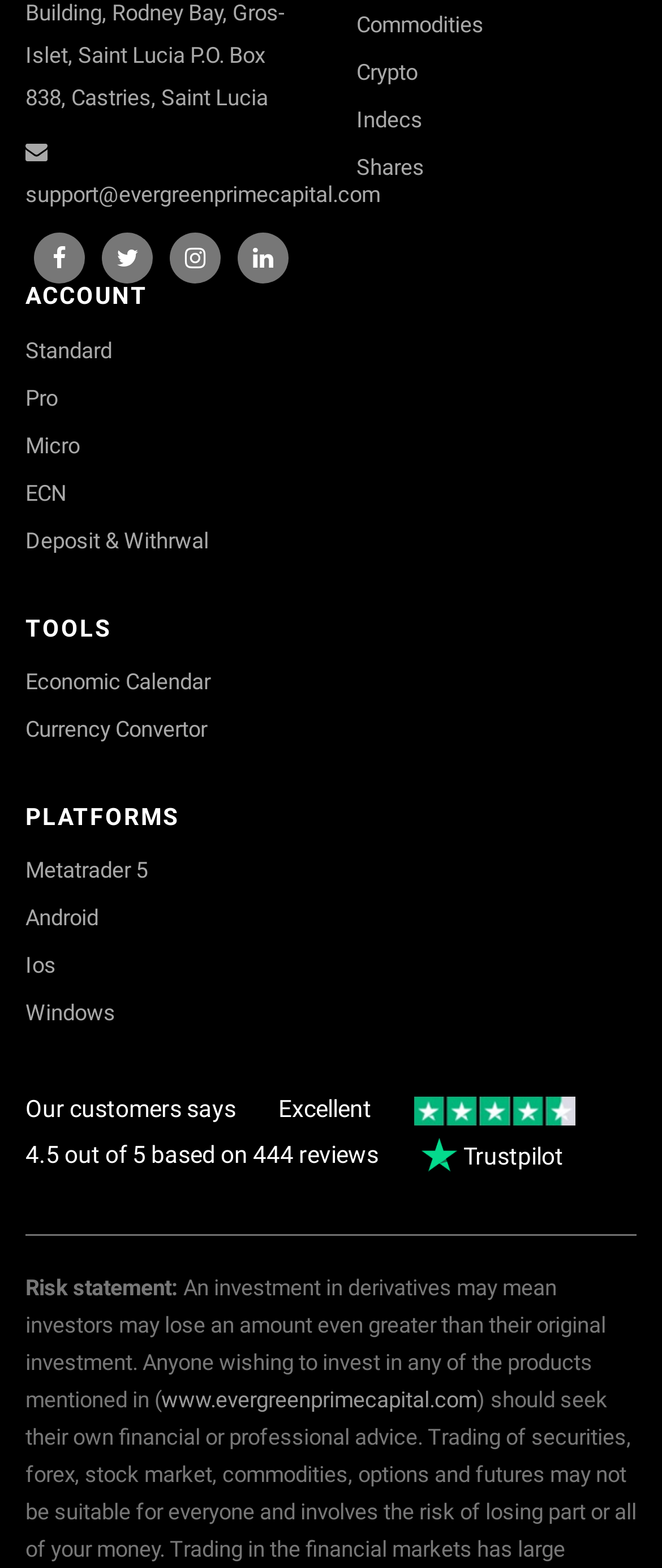Please analyze the image and provide a thorough answer to the question:
How many links are available under the 'TOOLS' heading?

Under the 'TOOLS' heading, there are two links available, which are 'Economic Calendar' and 'Currency Convertor'.